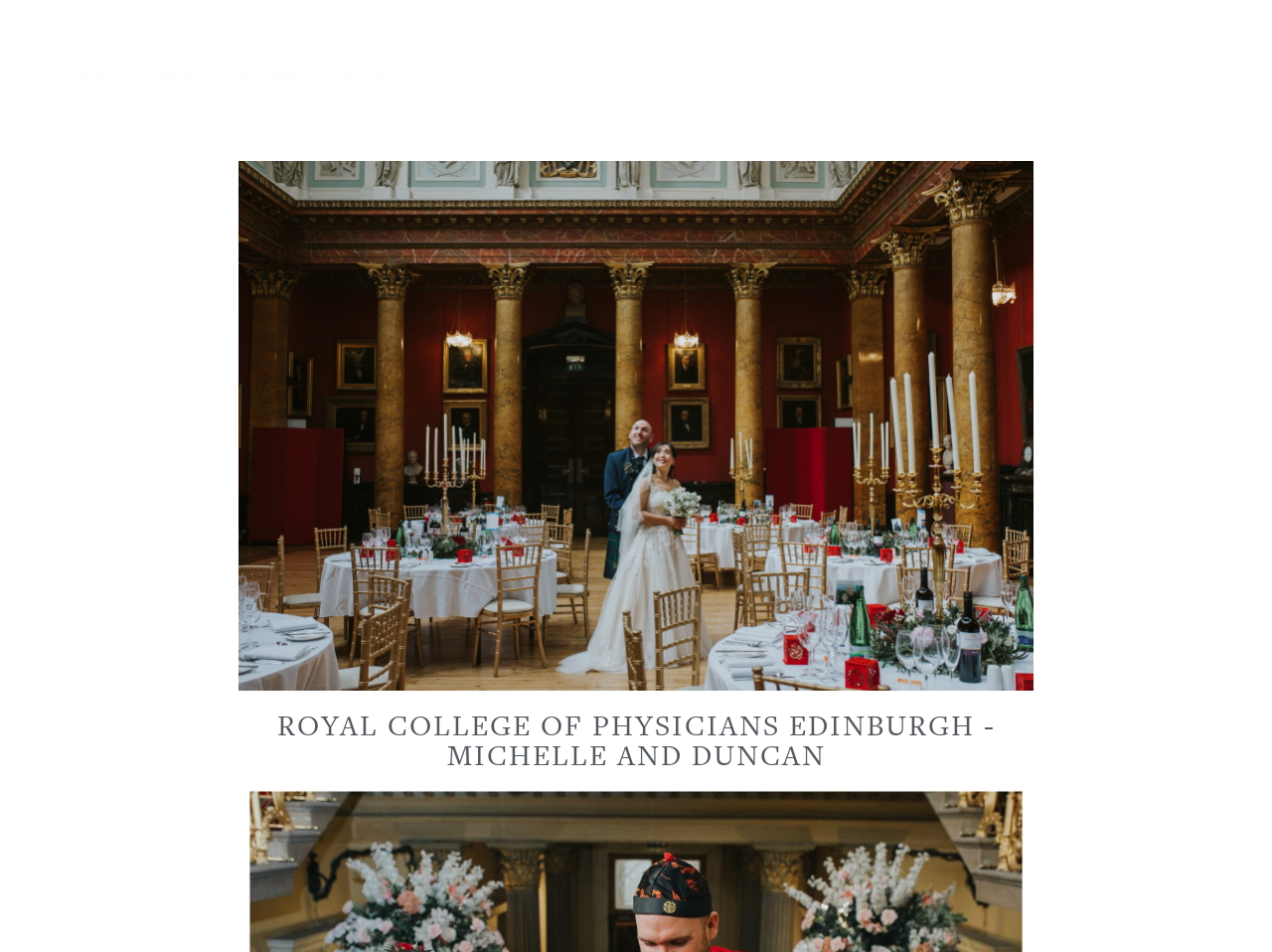What type of content is available on the 'BLOG' page?
Look at the image and provide a short answer using one word or a phrase.

Blog posts